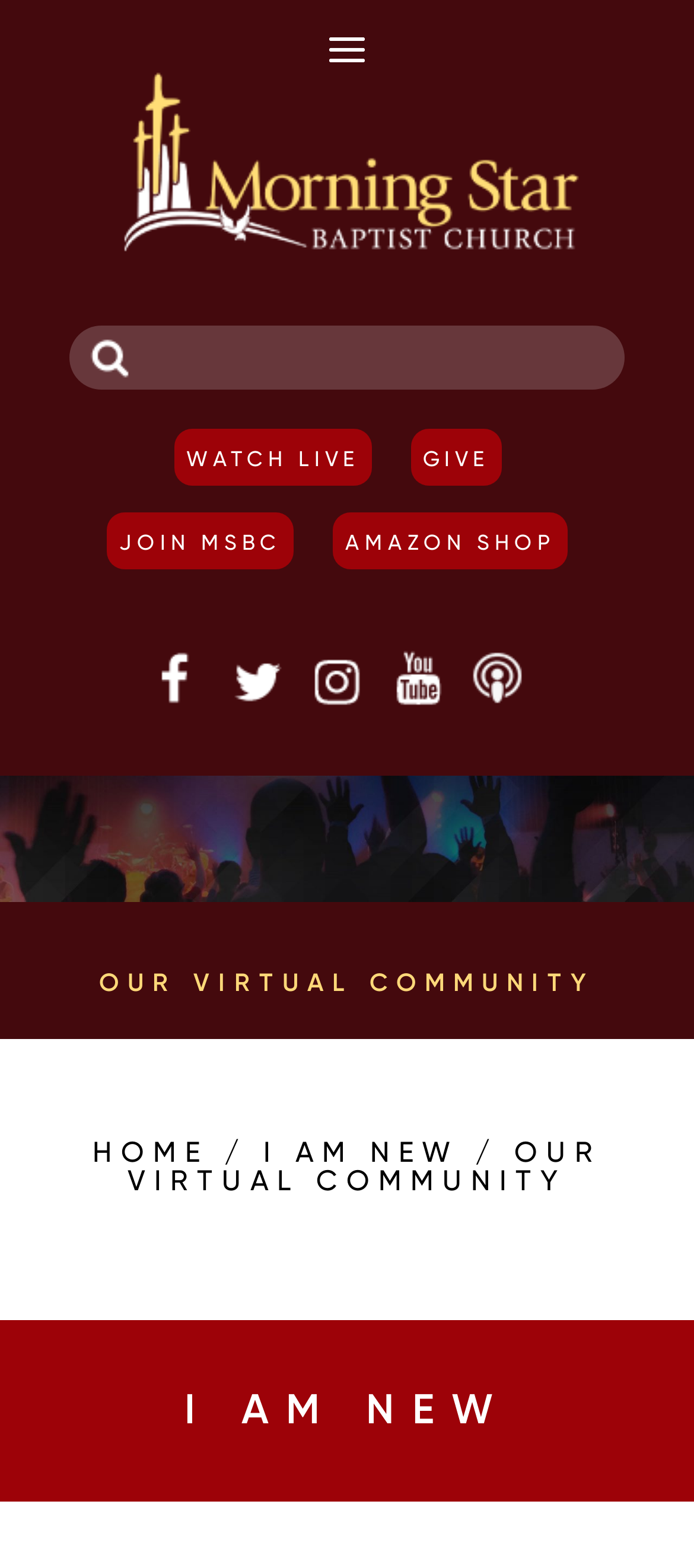Determine the bounding box coordinates of the clickable element to complete this instruction: "Watch live". Provide the coordinates in the format of four float numbers between 0 and 1, [left, top, right, bottom].

[0.25, 0.273, 0.535, 0.309]